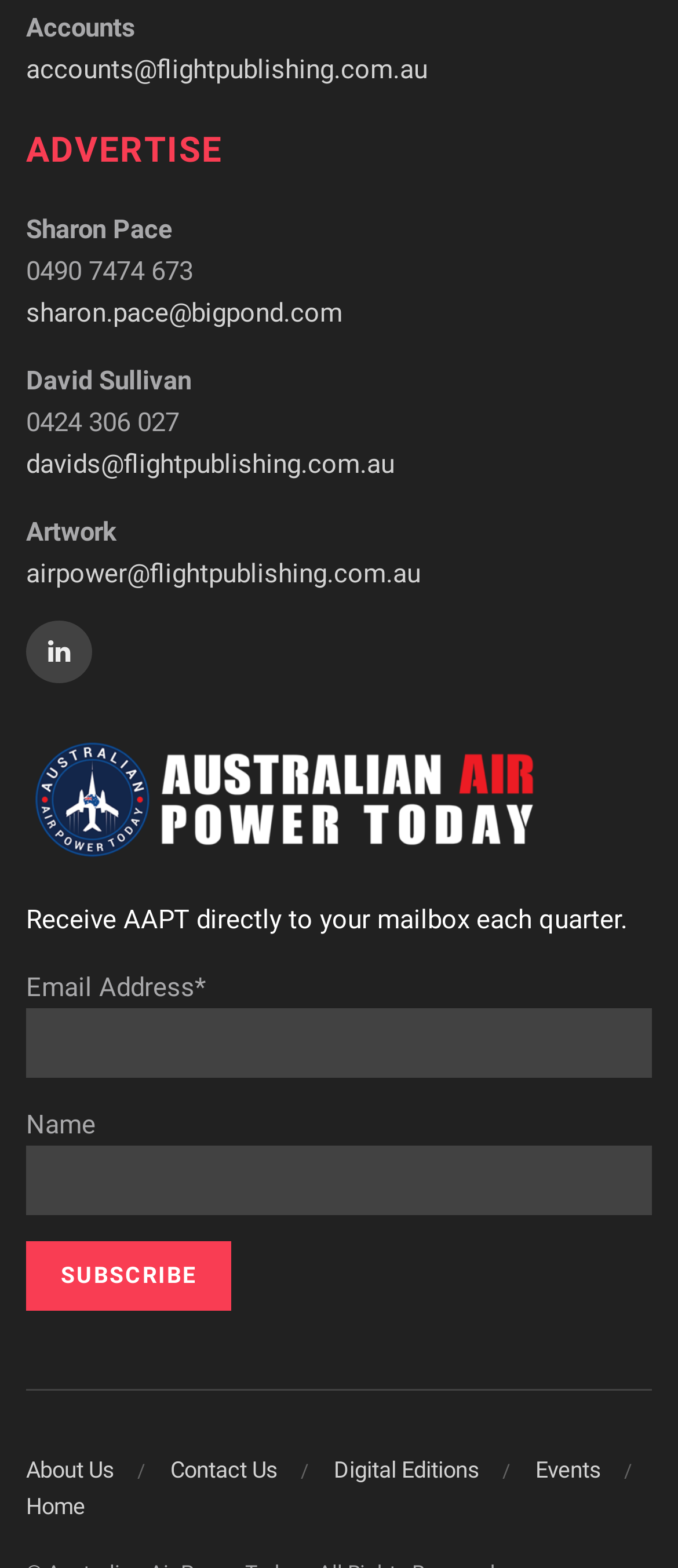Provide a short answer to the following question with just one word or phrase: How many links are there at the bottom of the page?

5